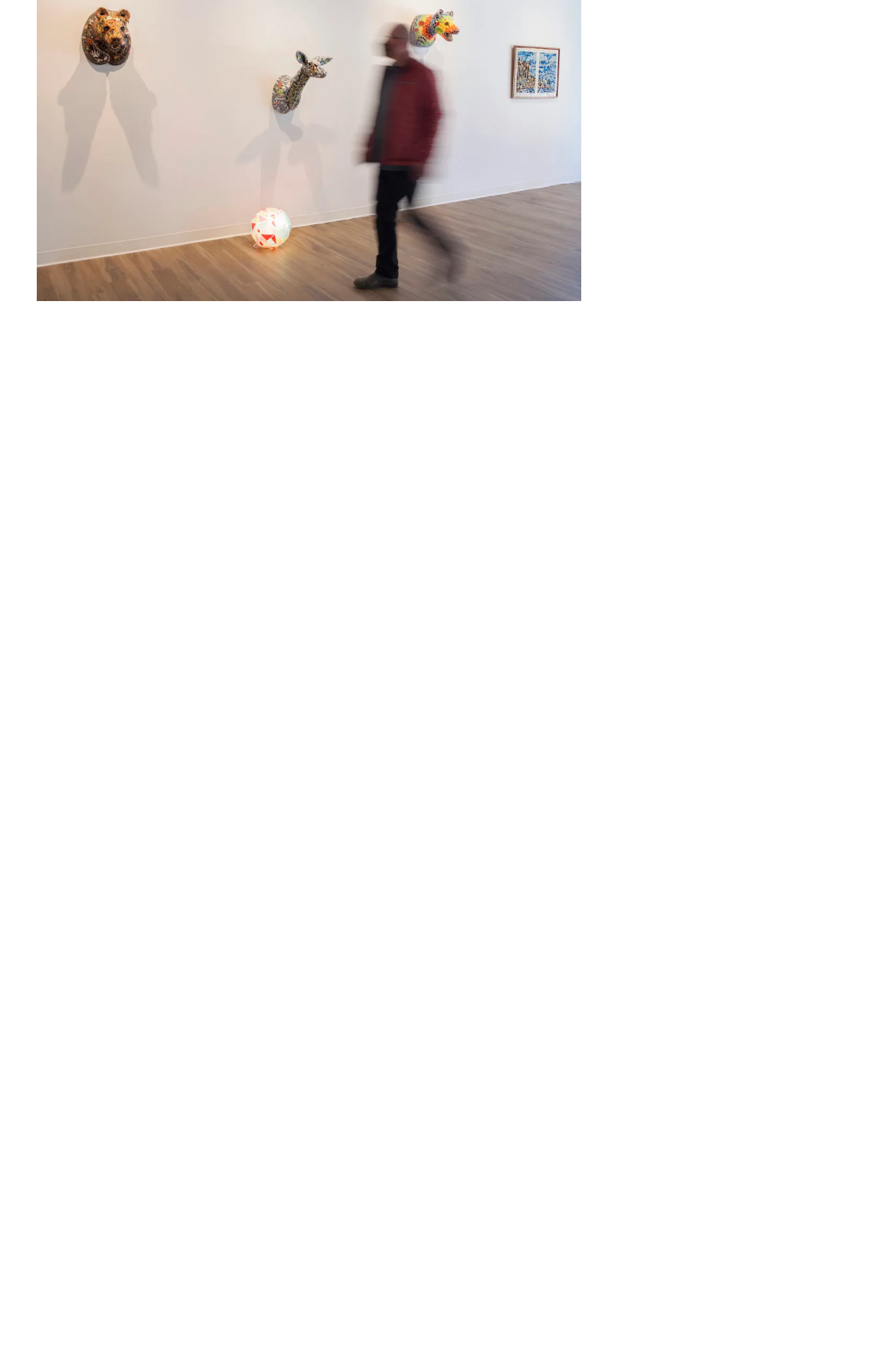Please analyze the image and provide a thorough answer to the question:
What is the object on the floor in the second image?

In the second image, the description mentions 'bright glowing orbs' on the floor. This suggests that the object on the floor in this image is bright glowing orbs.